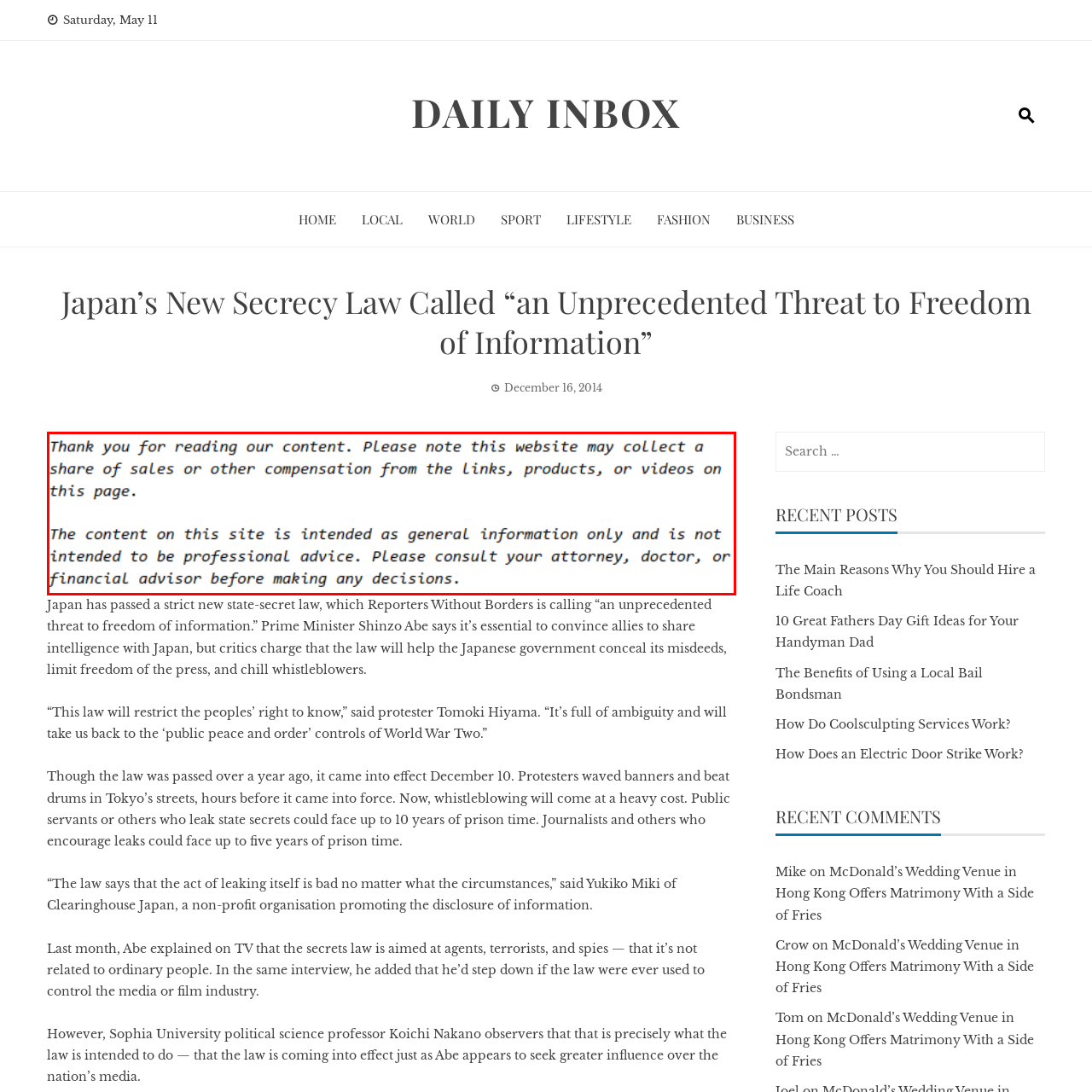Explain in detail the content of the image enclosed by the red outline.

The image accompanies an article discussing Japan's controversial new secrecy law, which has been characterized as a significant threat to freedom of information. Enacted on December 10, 2014, the law has sparked widespread protests, with critics arguing that it enables the government to conceal misconduct while stifling press freedoms. Protester Tomoki Hiyama is quoted expressing concerns that the law restricts citizens' right to know. The backdrop of dissent highlights the tension between national security and civil liberties in Japan, reflecting ongoing debates about transparency in governance.